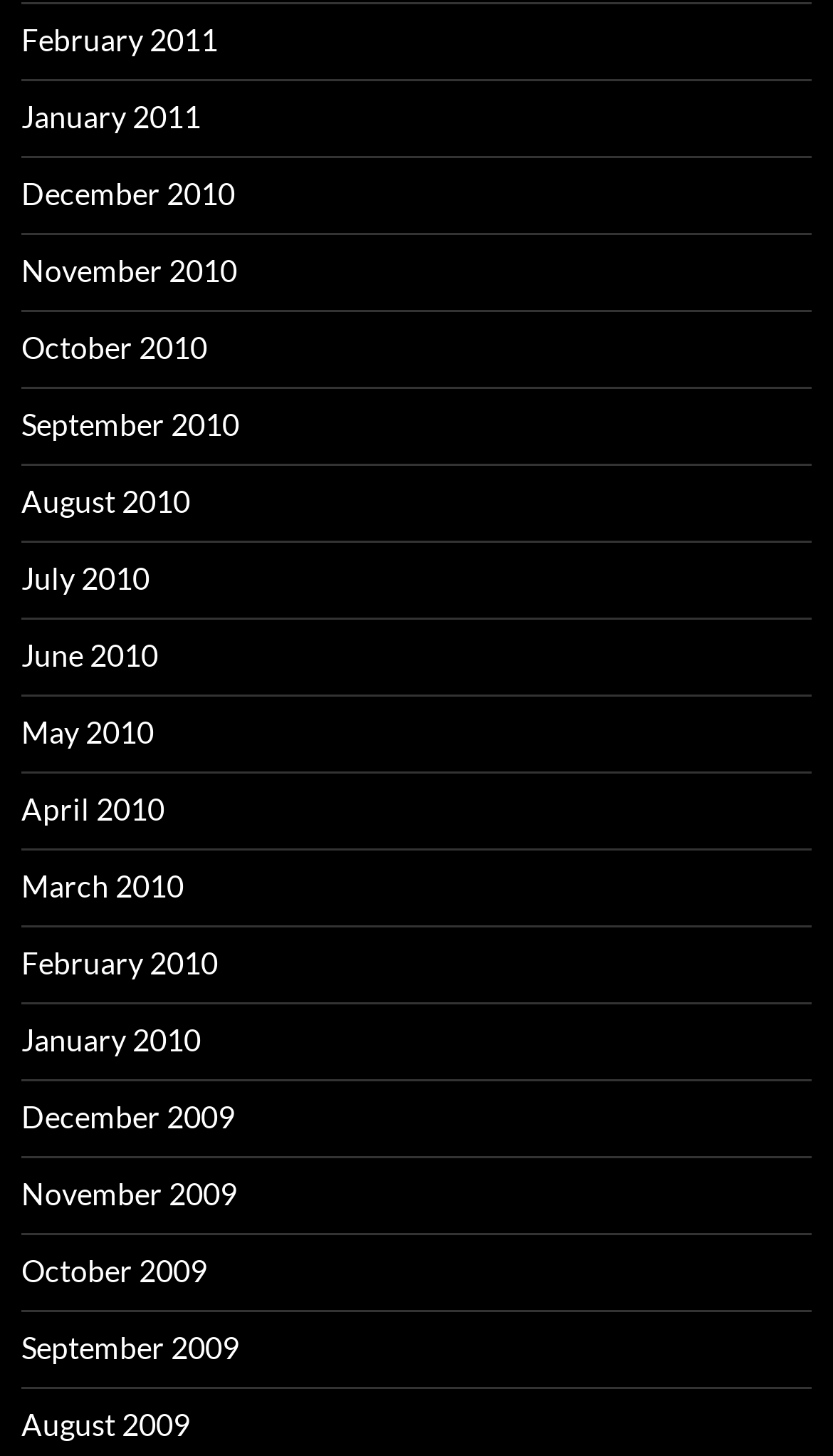Determine the bounding box coordinates of the region to click in order to accomplish the following instruction: "view February 2011". Provide the coordinates as four float numbers between 0 and 1, specifically [left, top, right, bottom].

[0.026, 0.015, 0.262, 0.04]